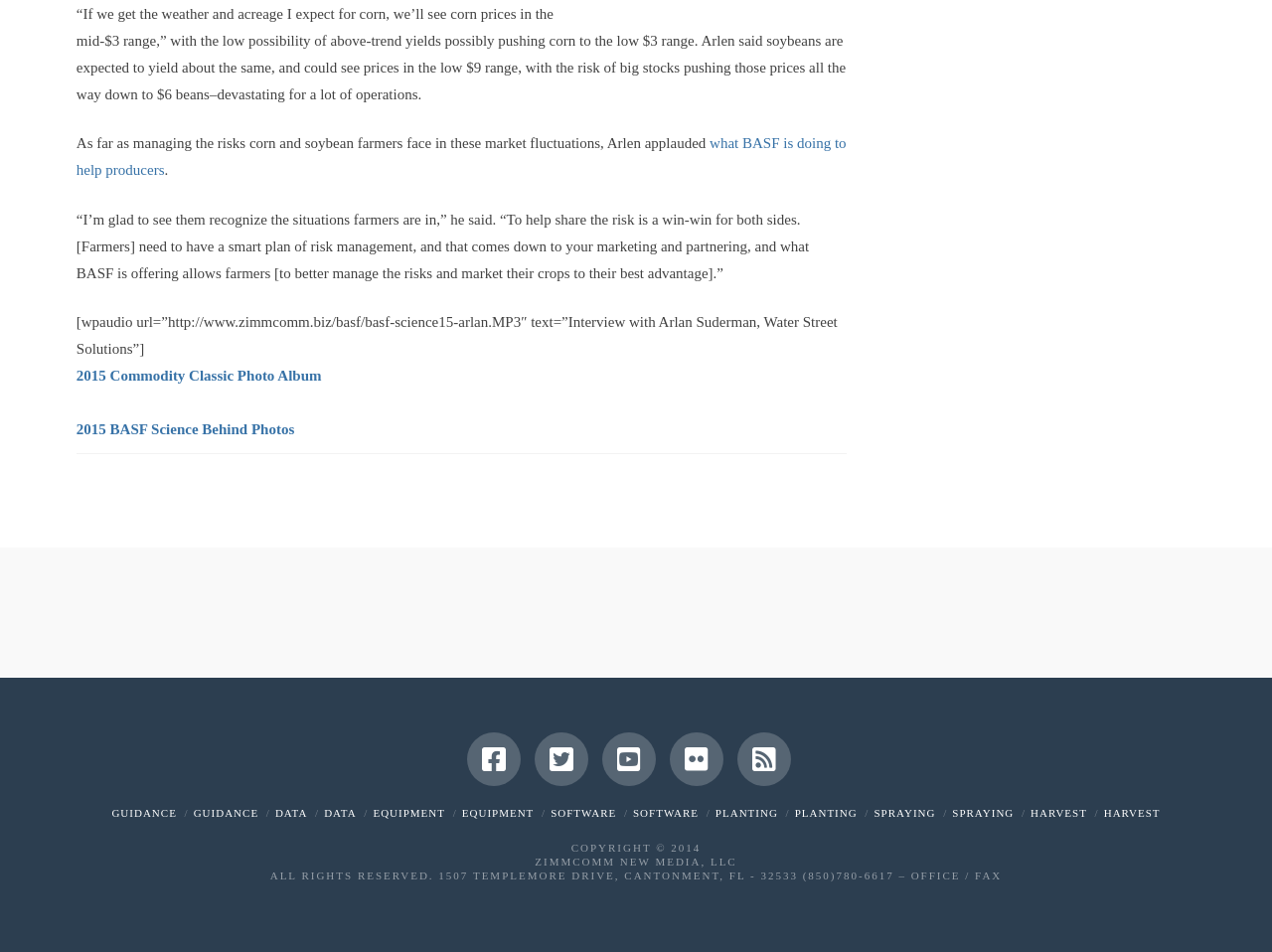Provide the bounding box for the UI element matching this description: "Zimmcomm New Media, LLC".

[0.421, 0.899, 0.579, 0.911]